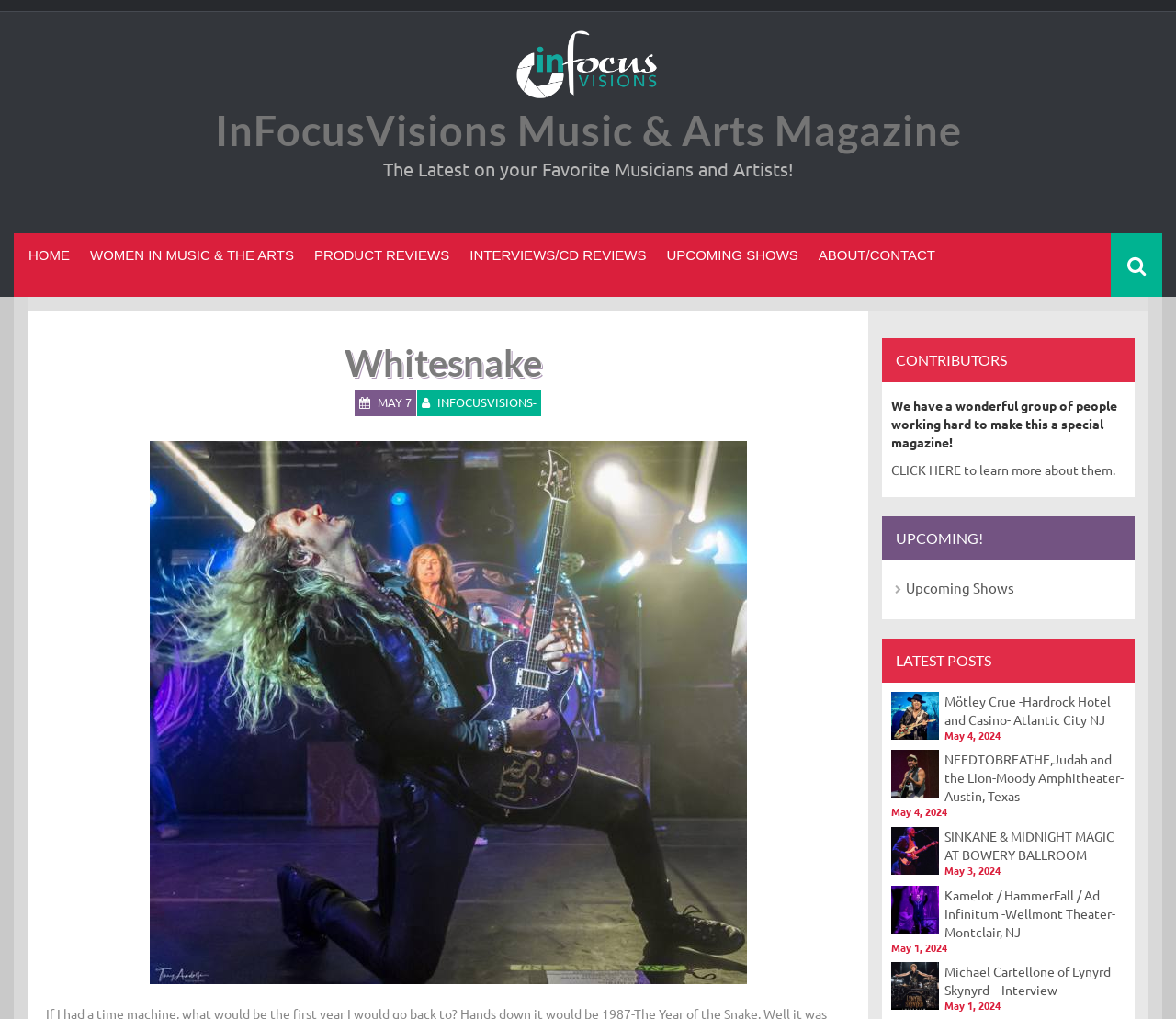Using details from the image, please answer the following question comprehensively:
What is the latest post about?

The latest post section is located in the middle of the webpage, and it lists several articles. The first article is about Mötley Crue, which is indicated by the link 'Mötley Crue -Hardrock Hotel and Casino- Atlantic City NJ'.